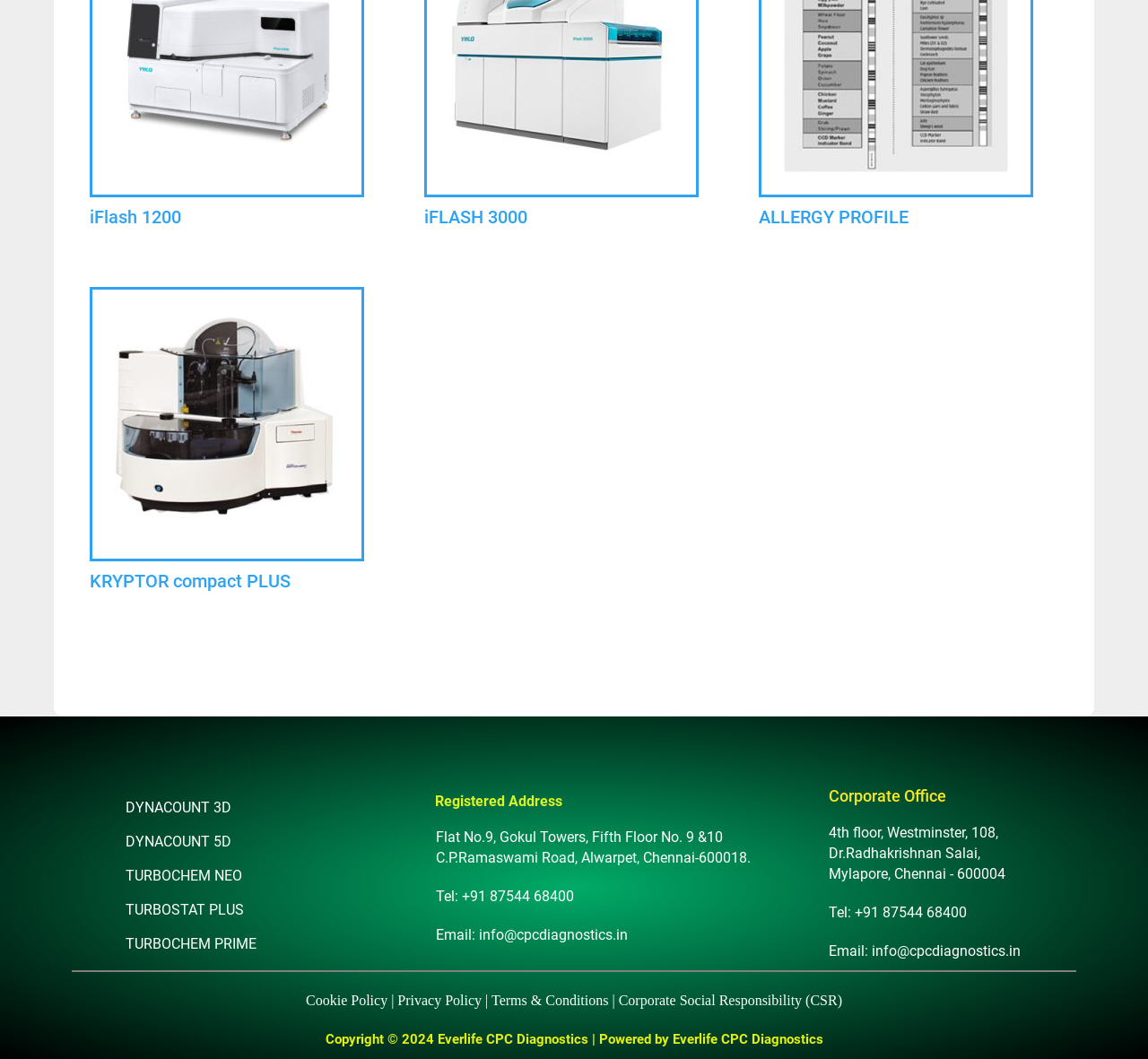Please find the bounding box coordinates of the element that must be clicked to perform the given instruction: "view product images of KRYPTOR compact PLUS". The coordinates should be four float numbers from 0 to 1, i.e., [left, top, right, bottom].

[0.078, 0.271, 0.317, 0.574]